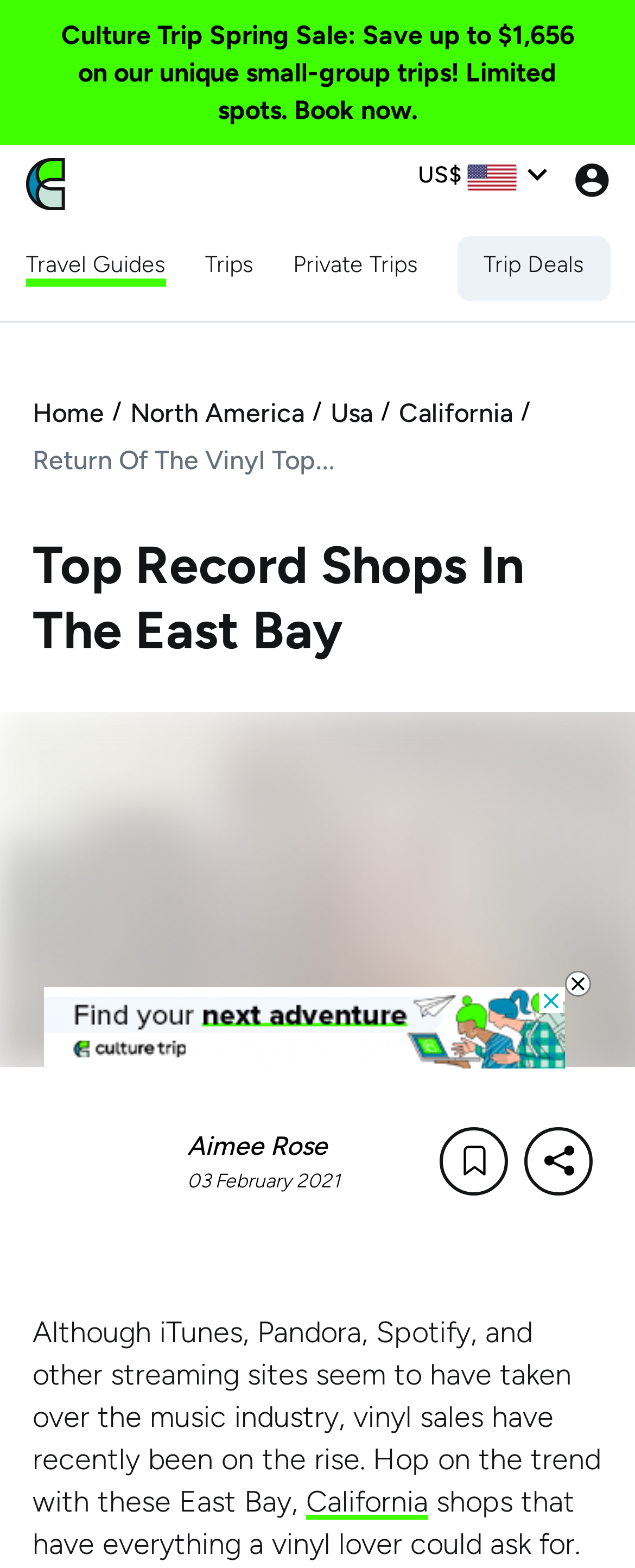Identify the first-level heading on the webpage and generate its text content.

Top Record Shops In The East Bay